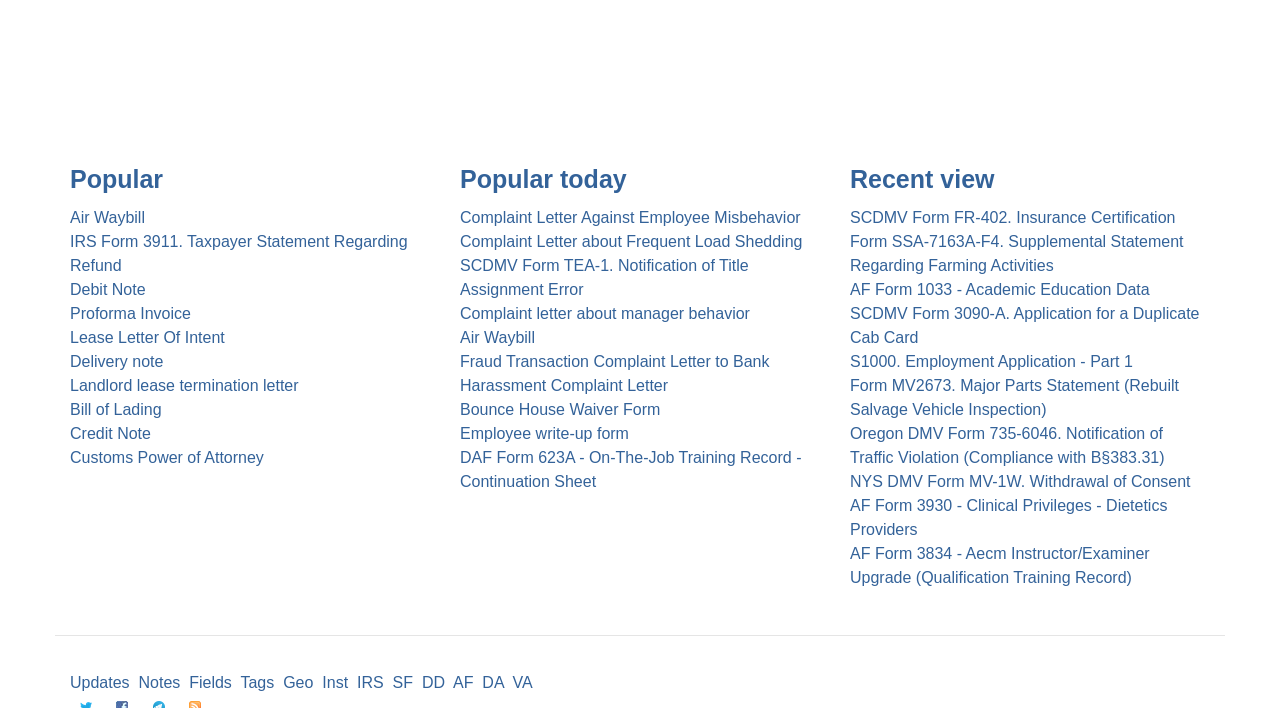Using the provided description: "Bounce House Waiver Form", find the bounding box coordinates of the corresponding UI element. The output should be four float numbers between 0 and 1, in the format [left, top, right, bottom].

[0.359, 0.566, 0.516, 0.59]